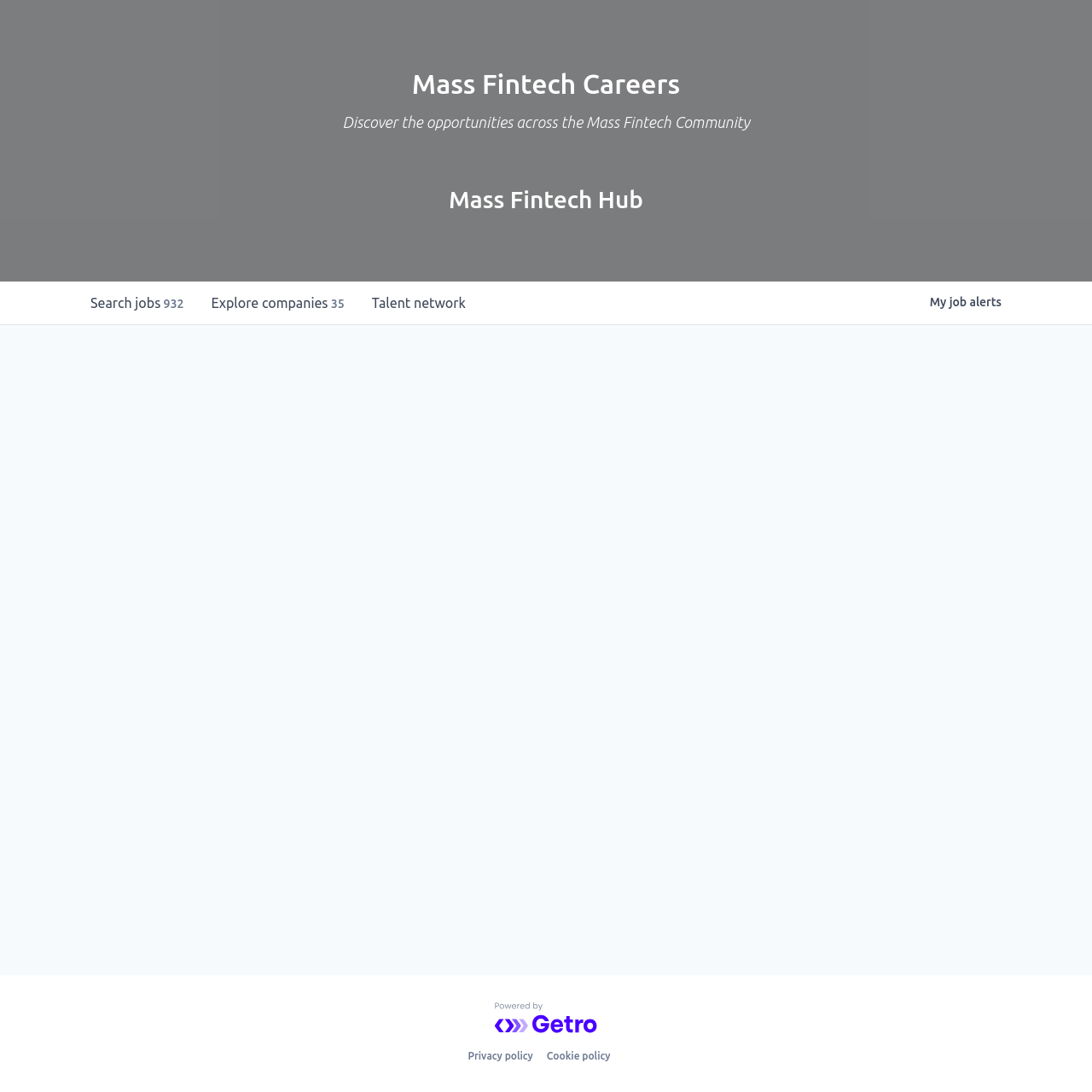Give a one-word or short phrase answer to this question: 
How many links are there on the webpage?

7